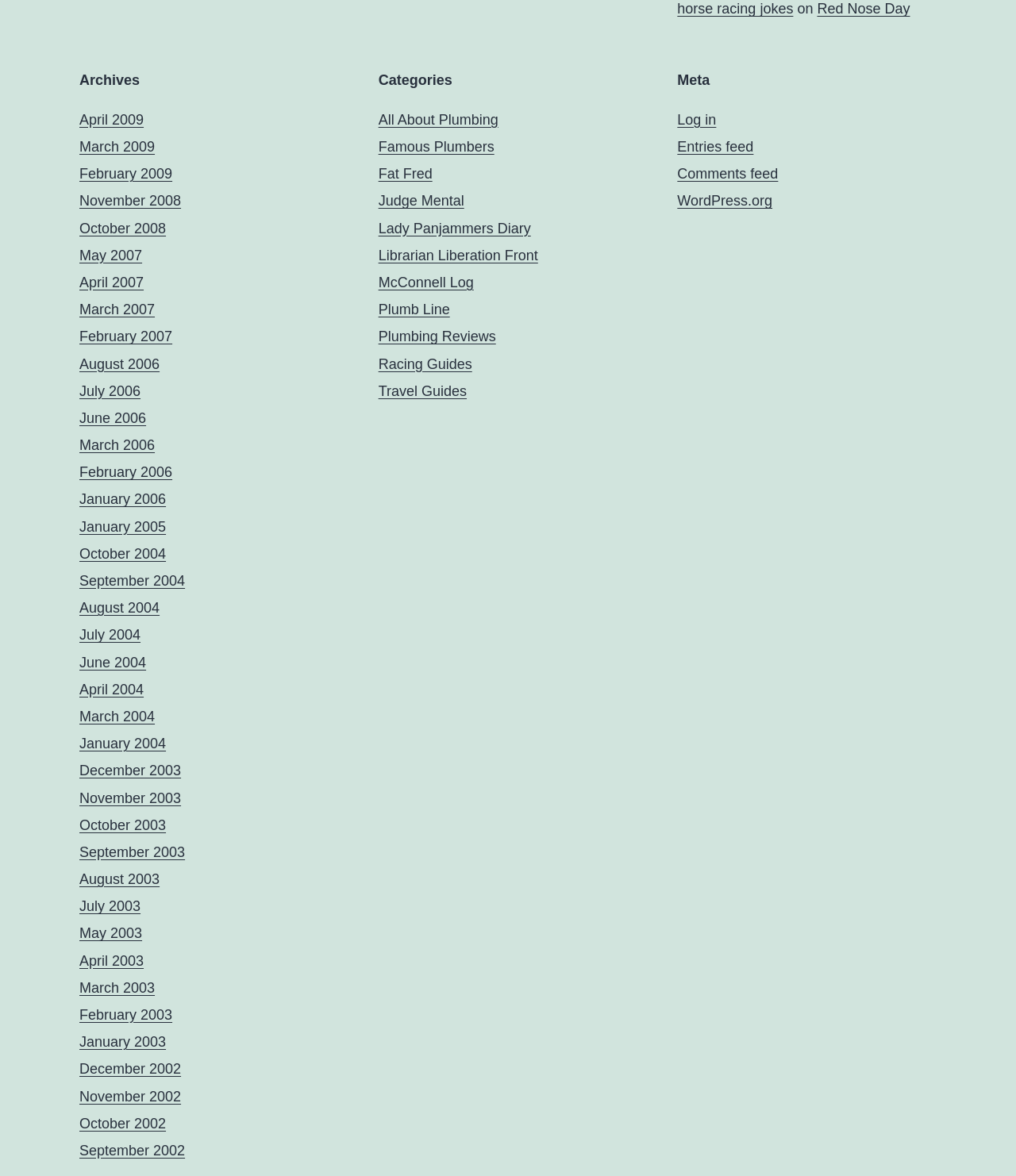Pinpoint the bounding box coordinates for the area that should be clicked to perform the following instruction: "go to archives".

[0.078, 0.06, 0.333, 0.077]